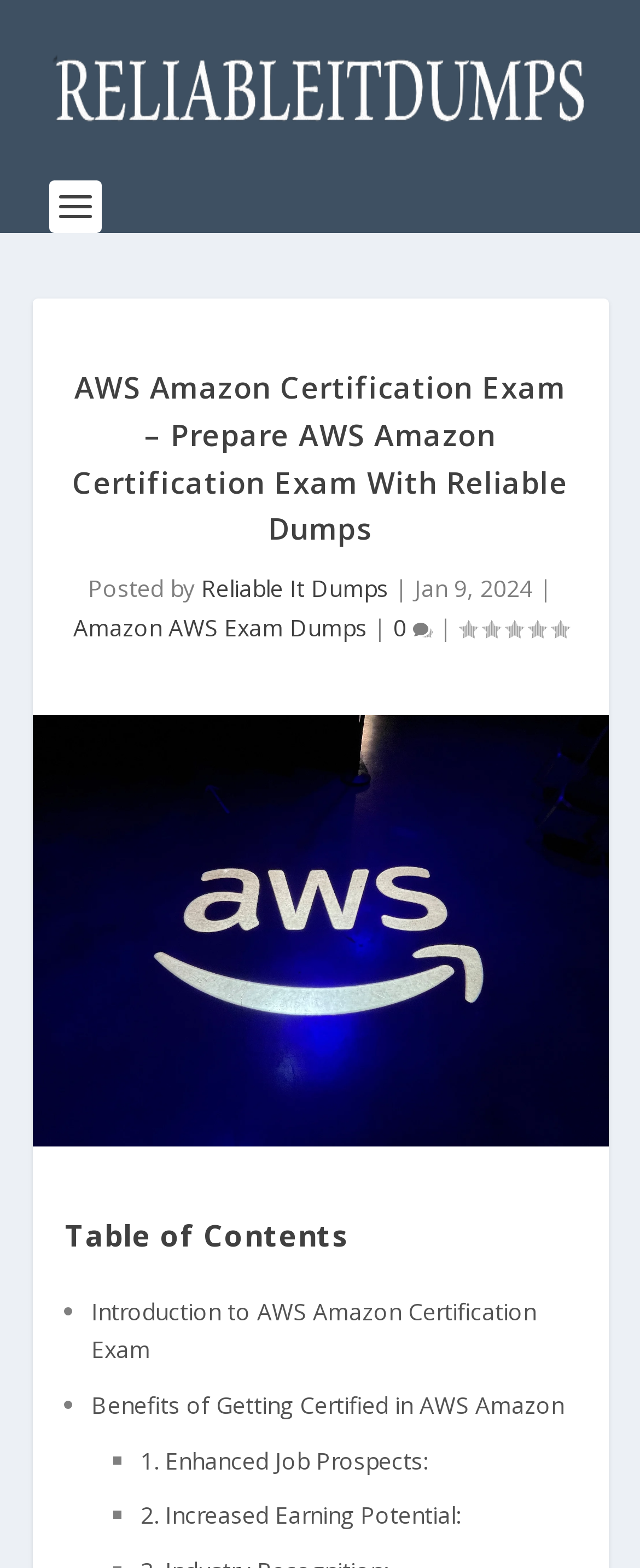Determine the bounding box coordinates of the region I should click to achieve the following instruction: "Click on RELIABLEITDUMPS link". Ensure the bounding box coordinates are four float numbers between 0 and 1, i.e., [left, top, right, bottom].

[0.077, 0.031, 0.923, 0.084]